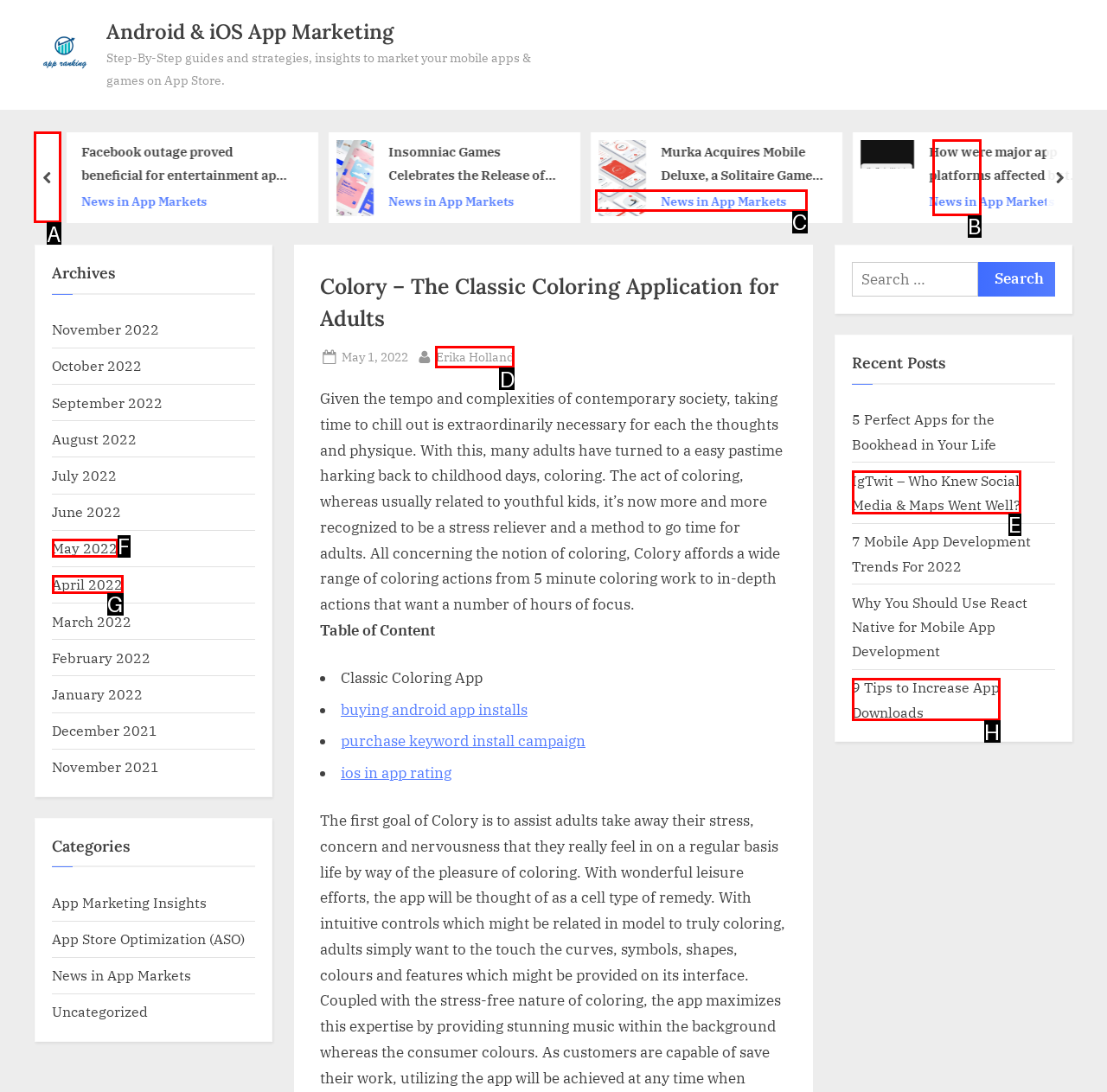Select the UI element that should be clicked to execute the following task: Click on the 'prev' button
Provide the letter of the correct choice from the given options.

A